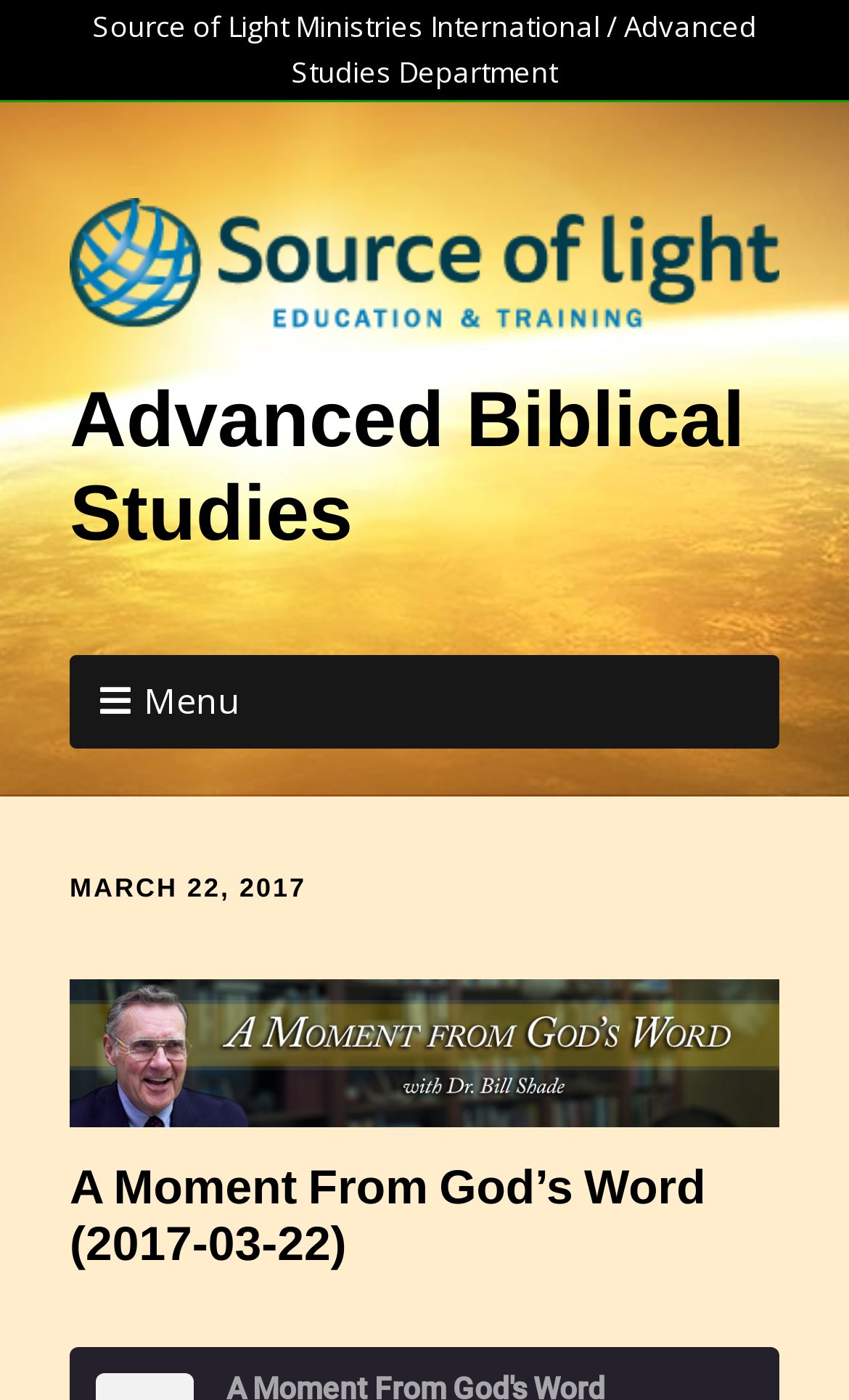What is the date of the moment from God's Word?
Using the information presented in the image, please offer a detailed response to the question.

The date can be found in the time element within the header section, which reads 'MARCH 22, 2017'.